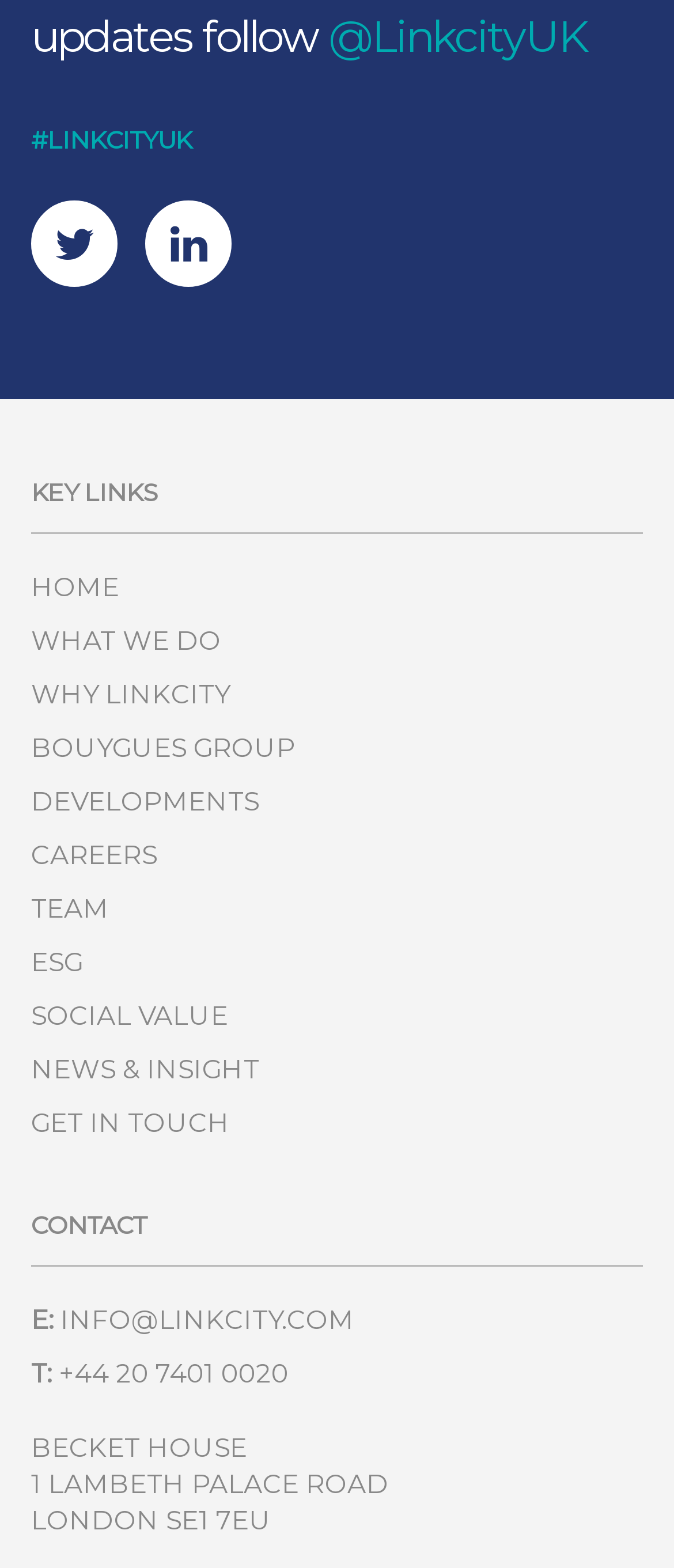Please provide the bounding box coordinates for the element that needs to be clicked to perform the following instruction: "get in touch". The coordinates should be given as four float numbers between 0 and 1, i.e., [left, top, right, bottom].

[0.046, 0.705, 0.341, 0.726]